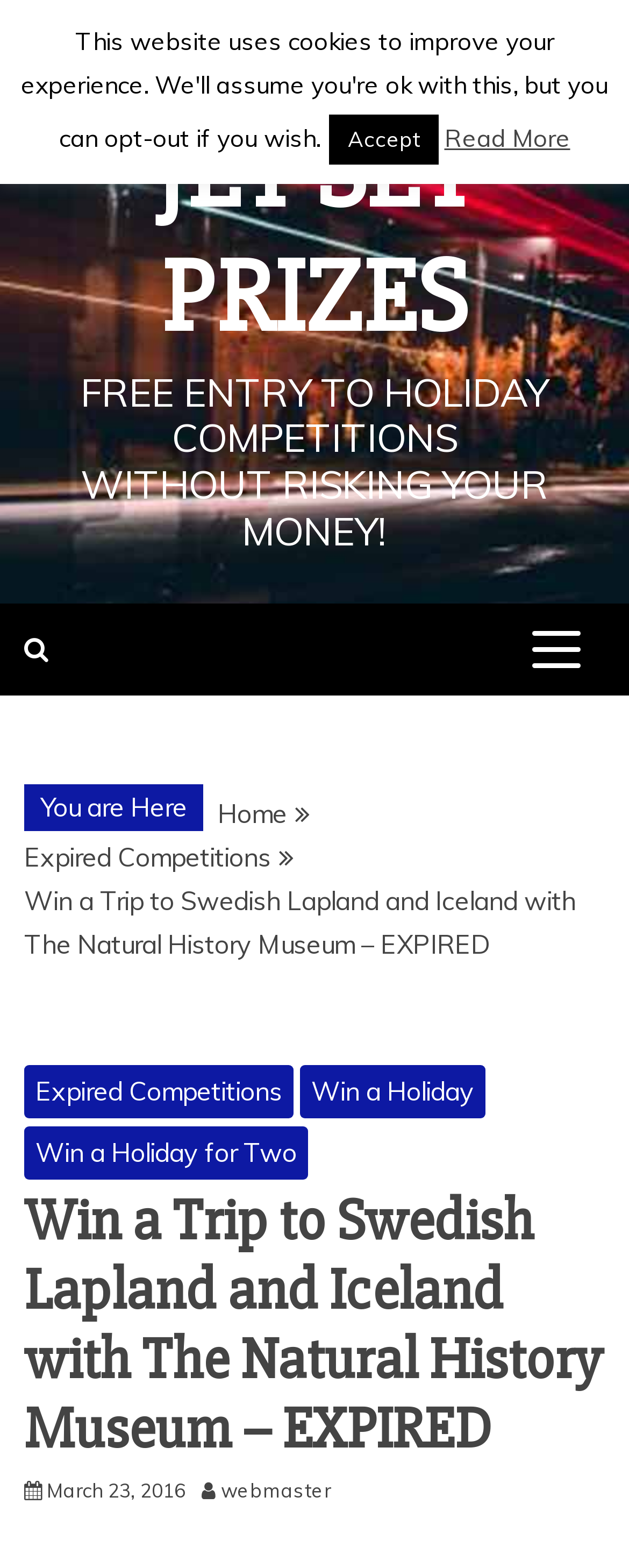Ascertain the bounding box coordinates for the UI element detailed here: "Win a Holiday". The coordinates should be provided as [left, top, right, bottom] with each value being a float between 0 and 1.

[0.477, 0.679, 0.772, 0.713]